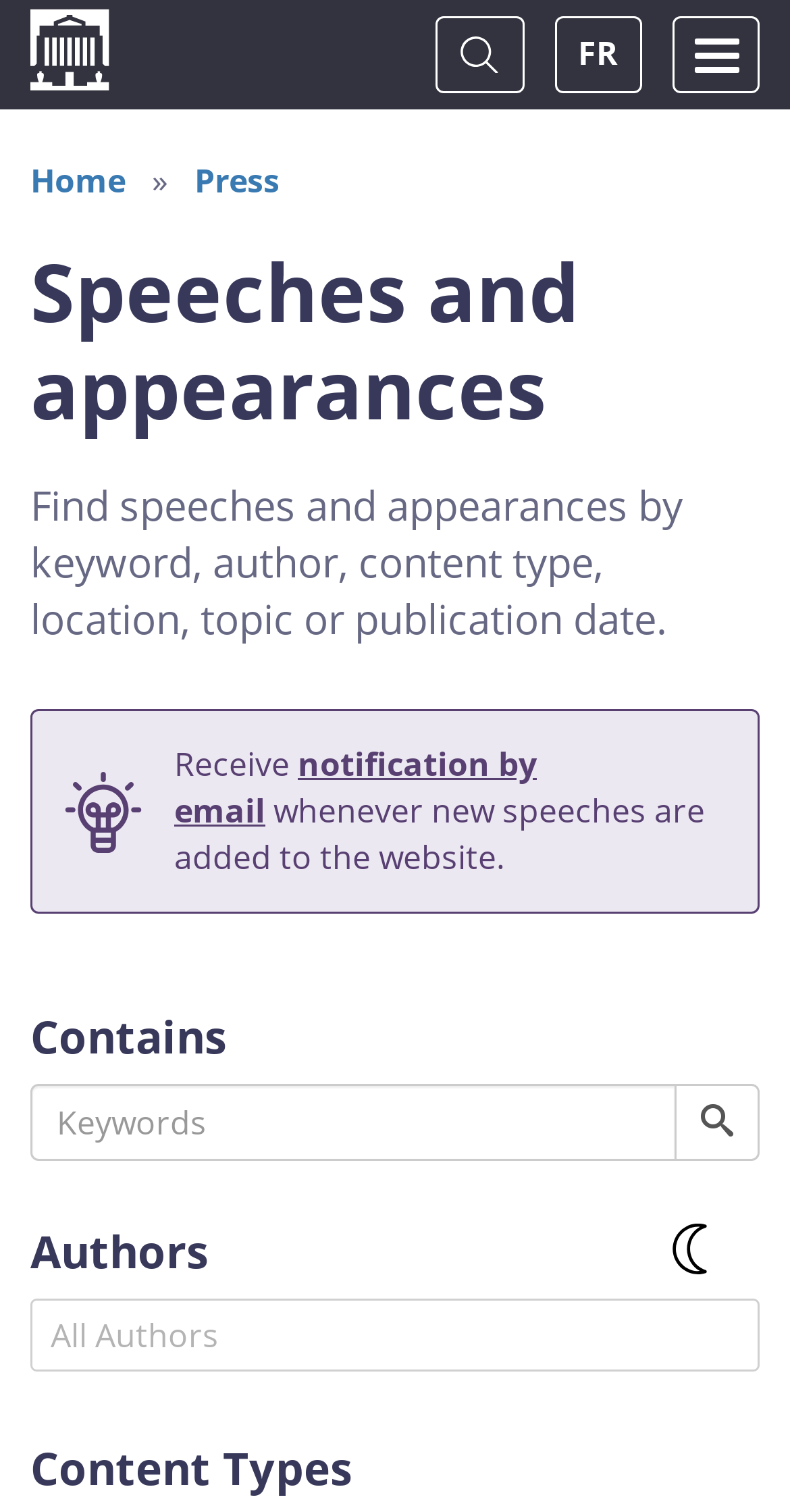Find the bounding box coordinates of the clickable region needed to perform the following instruction: "Change theme". The coordinates should be provided as four float numbers between 0 and 1, i.e., [left, top, right, bottom].

[0.808, 0.789, 0.936, 0.856]